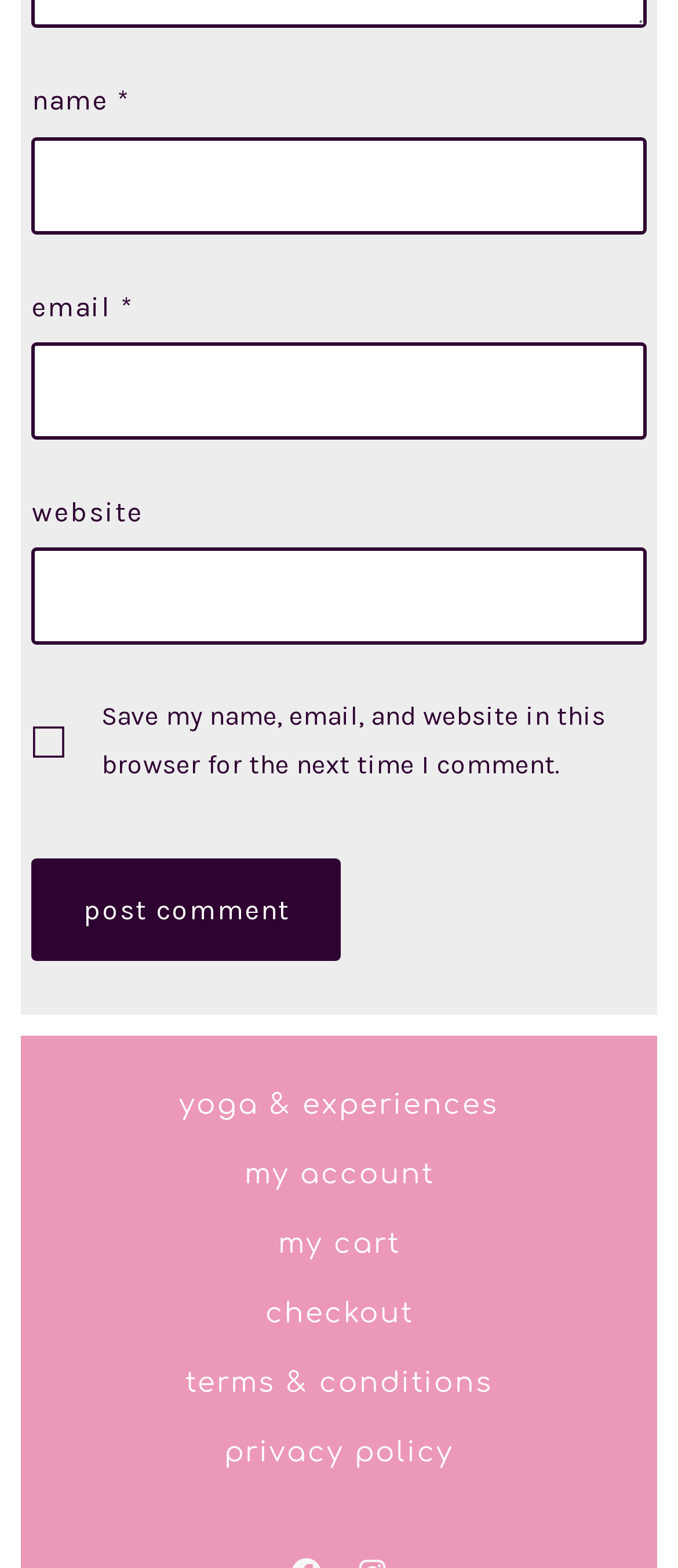Locate the bounding box coordinates of the clickable area to execute the instruction: "type website". Provide the coordinates as four float numbers between 0 and 1, represented as [left, top, right, bottom].

[0.047, 0.35, 0.953, 0.412]